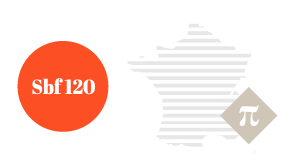What Greek letter is displayed in the small beige diamond?
Using the visual information, respond with a single word or phrase.

π (pi)